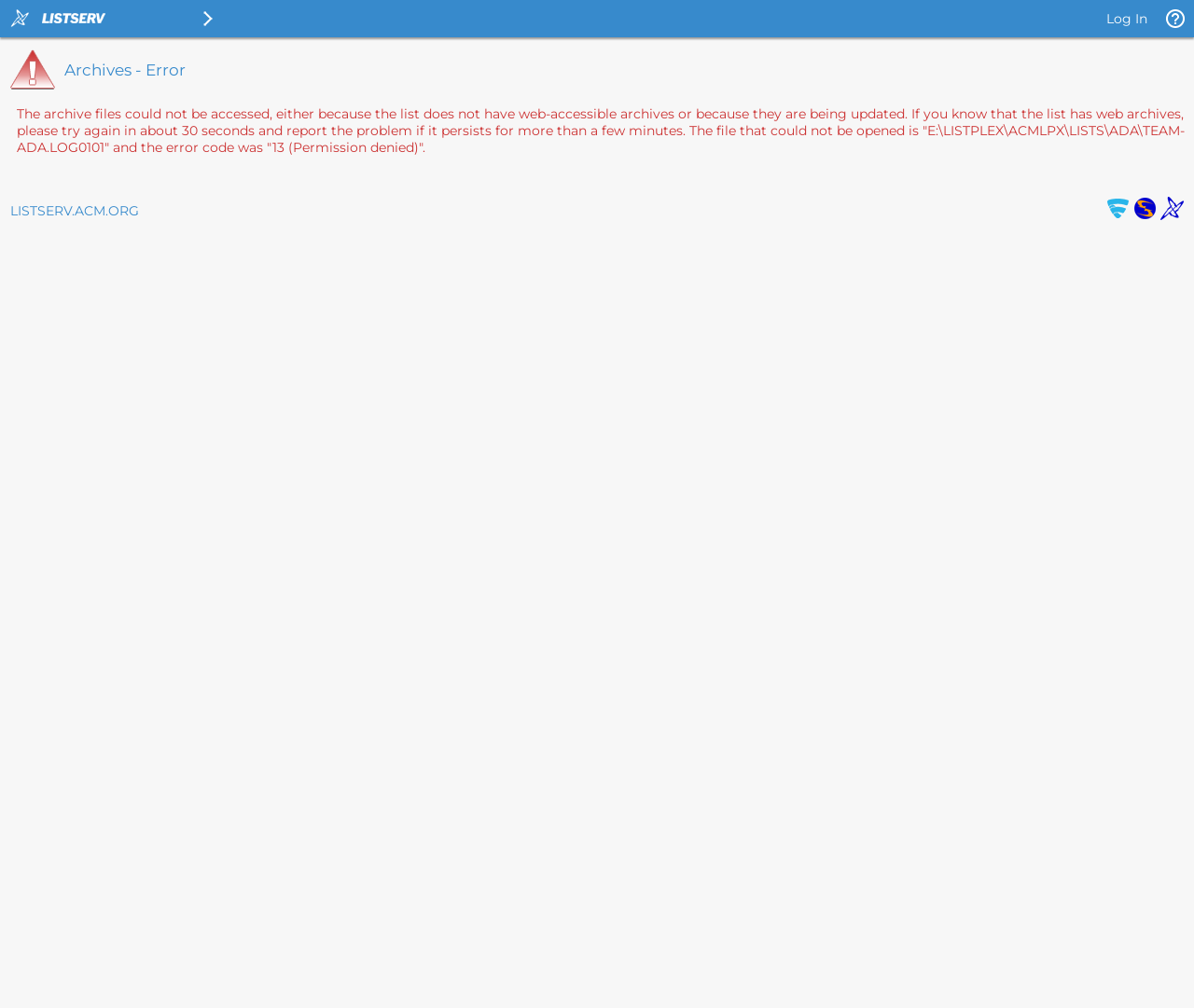What is the name of the organization?
Please answer the question with a detailed and comprehensive explanation.

The name of the organization is mentioned in the URL and the webpage content, which includes 'LISTSERV.ACM.ORG'.